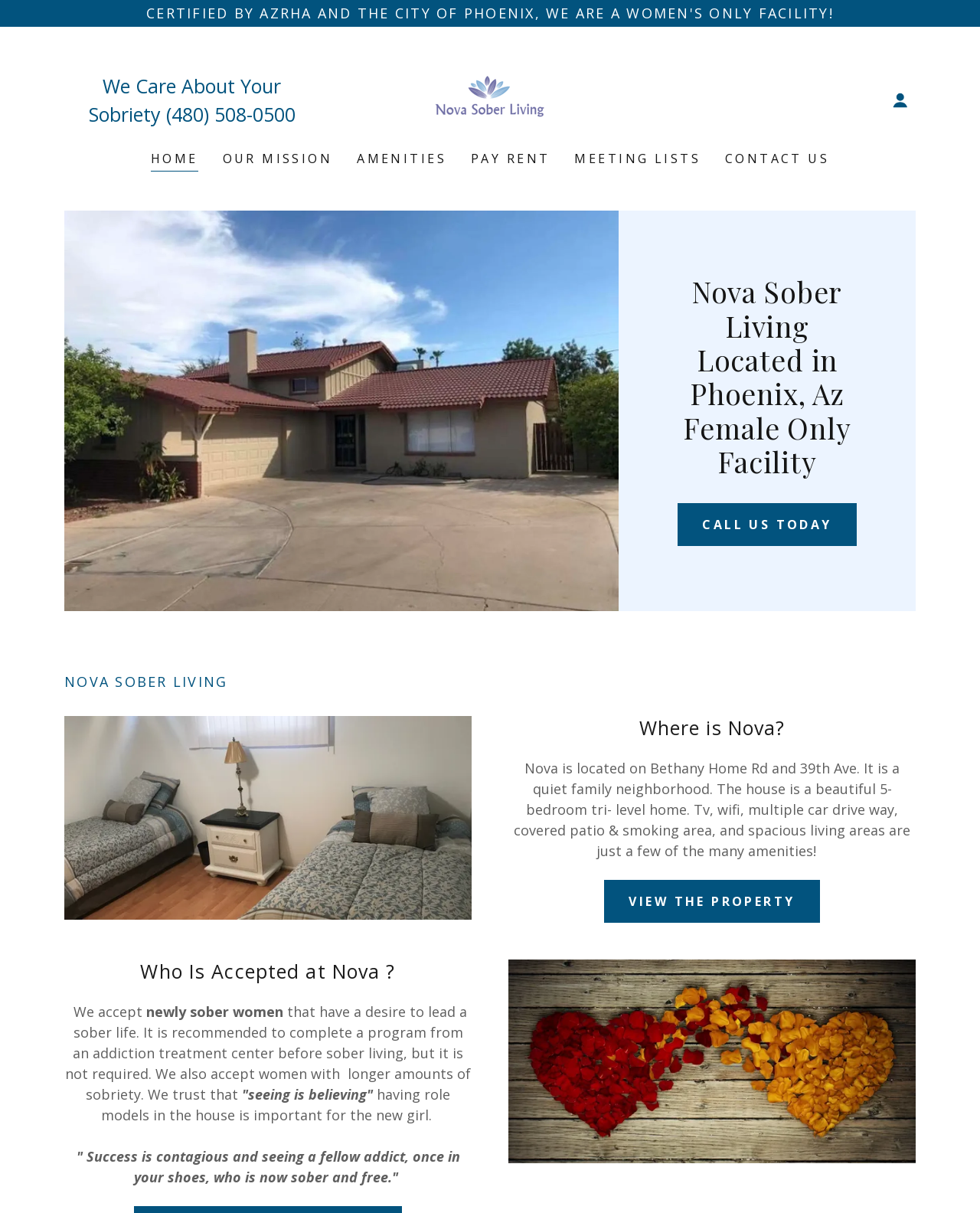Please identify the bounding box coordinates of the clickable region that I should interact with to perform the following instruction: "Click on the HOME link". The coordinates should be expressed as four float numbers between 0 and 1, i.e., [left, top, right, bottom].

[0.154, 0.123, 0.202, 0.141]